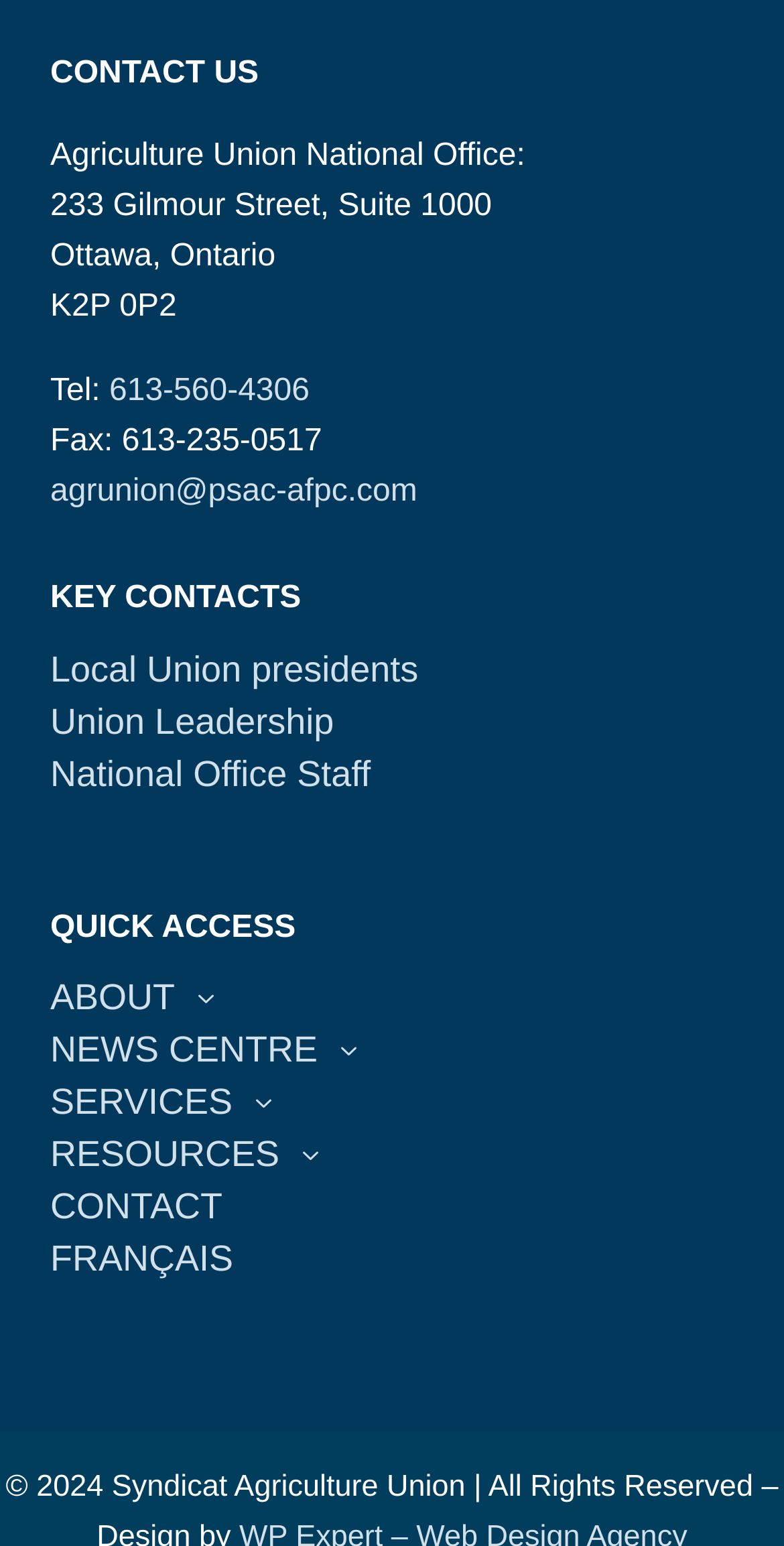What are the three categories listed under 'KEY CONTACTS'?
Please give a detailed and thorough answer to the question, covering all relevant points.

I found the categories by looking at the link elements with IDs 289, 290, and 291, which contain the text 'Local Union presidents', 'Union Leadership', and 'National Office Staff' respectively. These elements are located under the heading 'KEY CONTACTS', which is indicated by the element with ID 108.